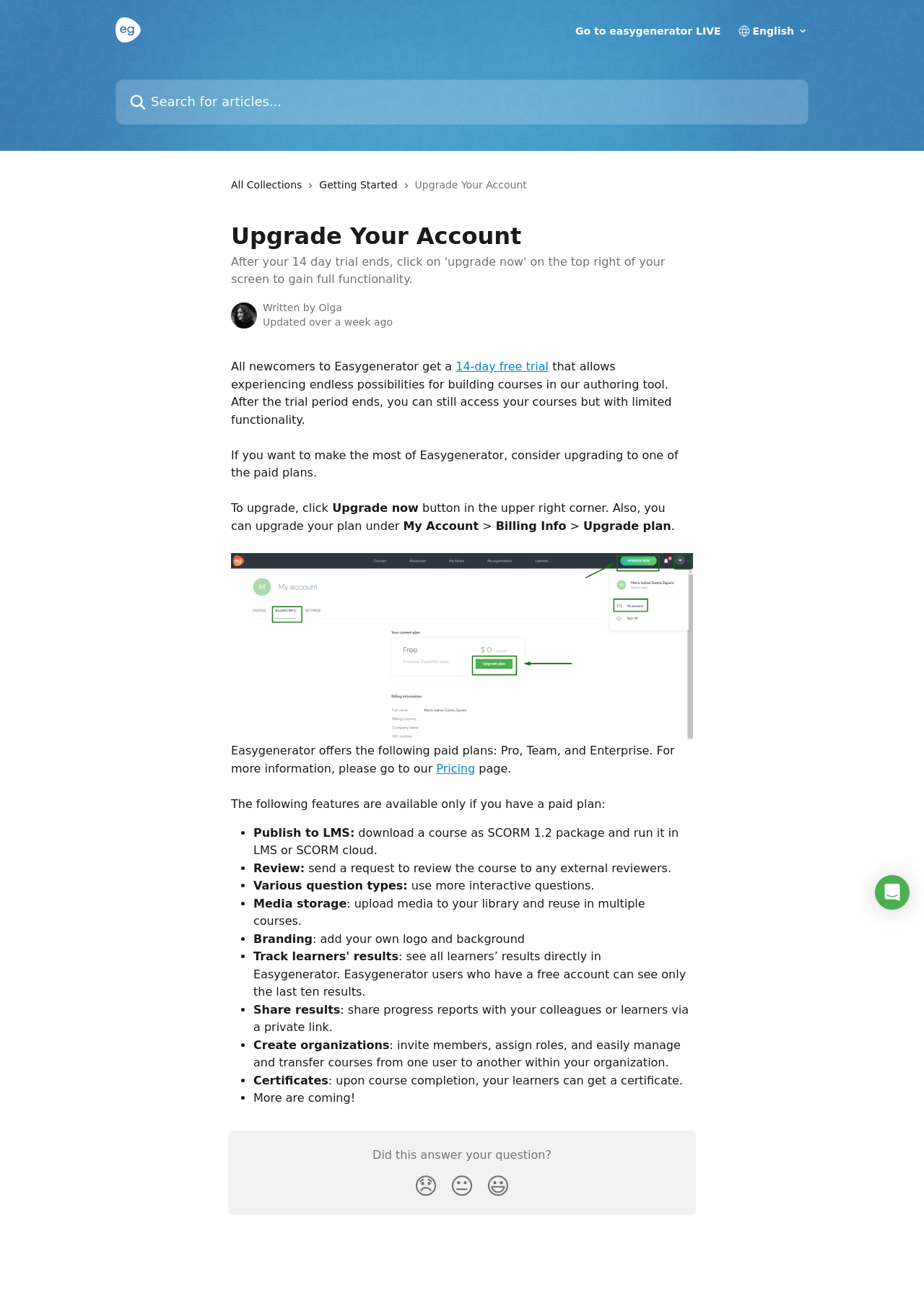Determine the bounding box coordinates of the section I need to click to execute the following instruction: "Click on 'Upgrade now'". Provide the coordinates as four float numbers between 0 and 1, i.e., [left, top, right, bottom].

[0.355, 0.387, 0.453, 0.397]